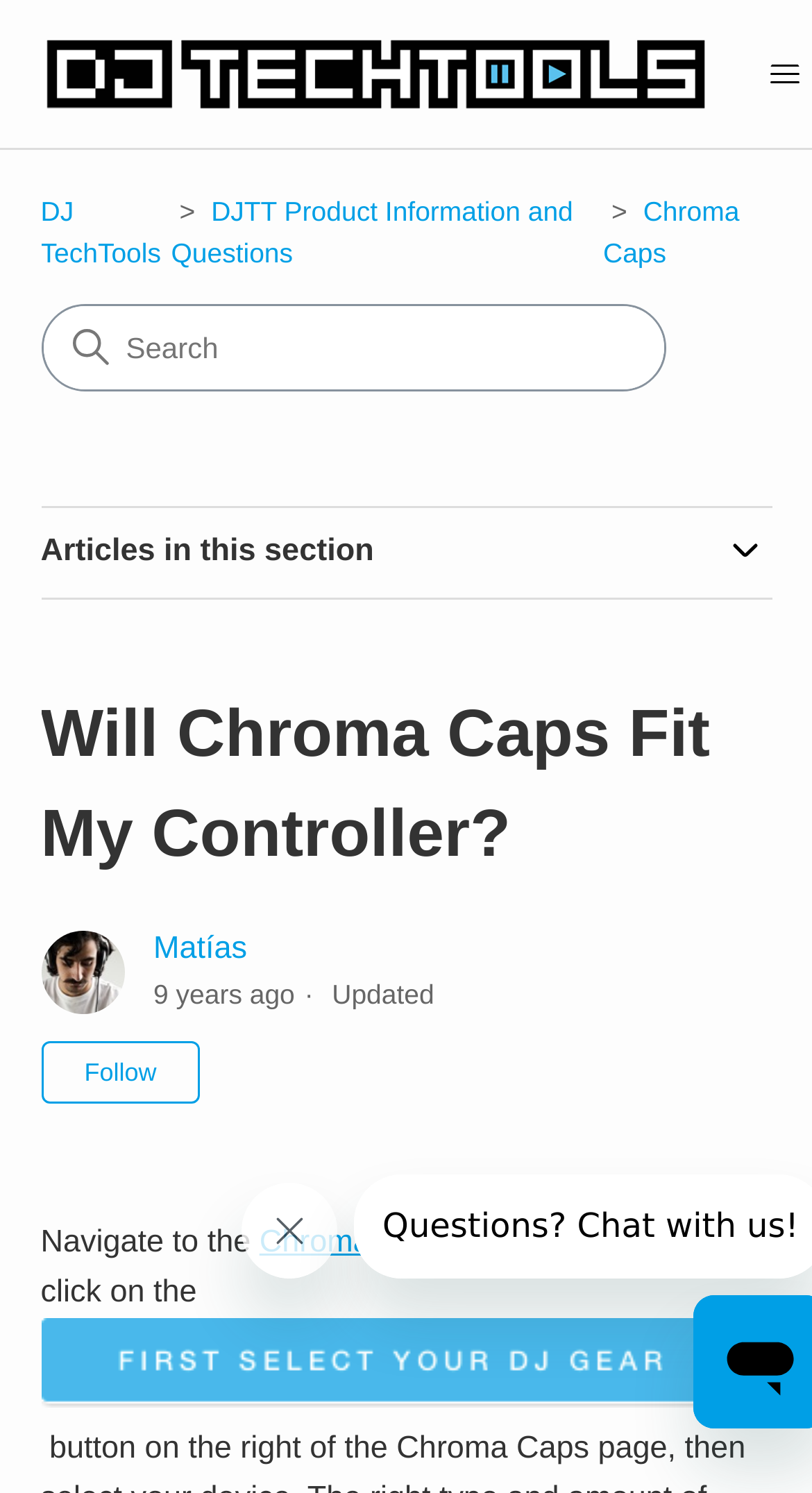Please identify the bounding box coordinates of the element on the webpage that should be clicked to follow this instruction: "Click on the Chroma Caps link". The bounding box coordinates should be given as four float numbers between 0 and 1, formatted as [left, top, right, bottom].

[0.319, 0.82, 0.557, 0.844]